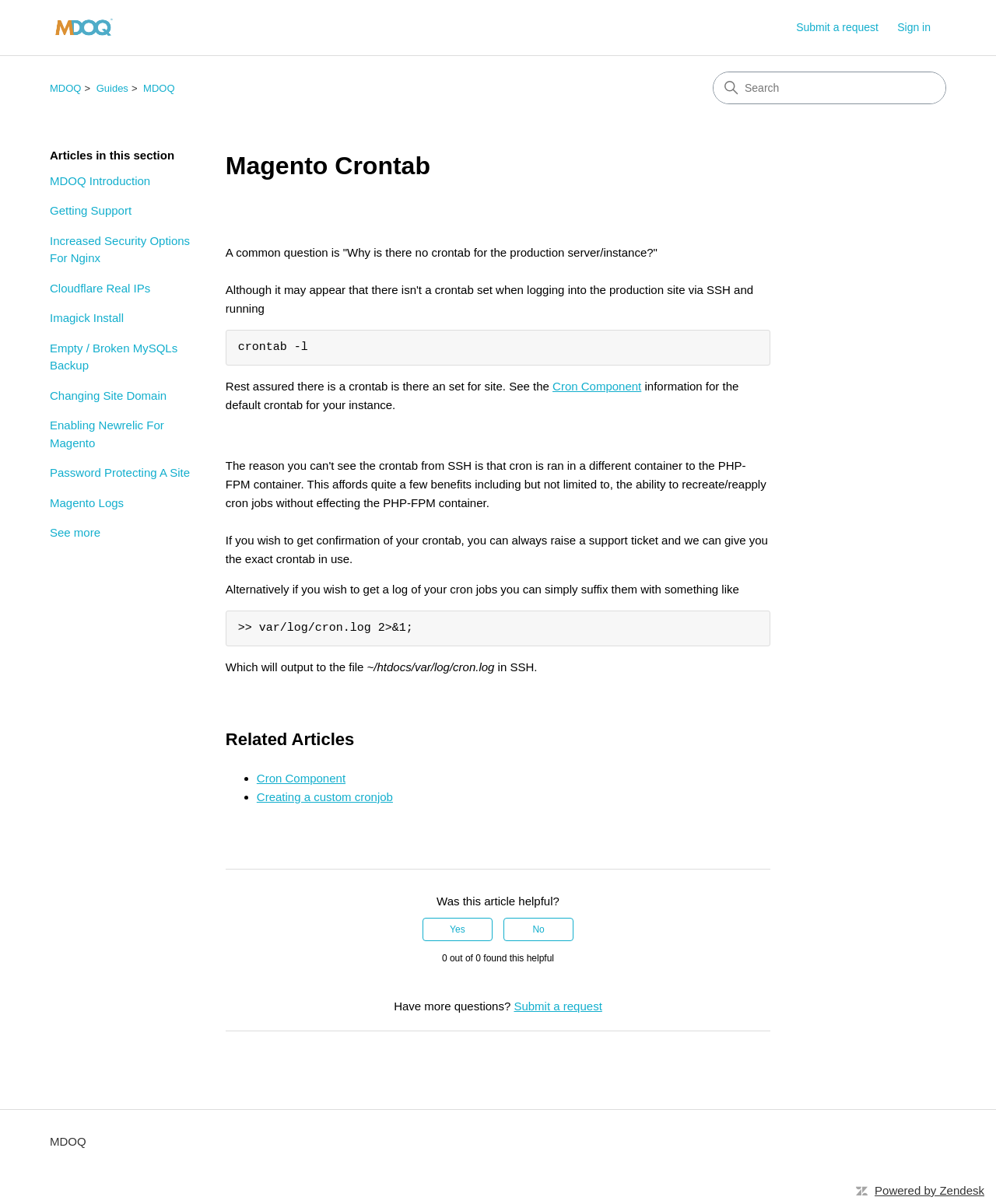Indicate the bounding box coordinates of the clickable region to achieve the following instruction: "Submit a request."

[0.799, 0.016, 0.898, 0.03]